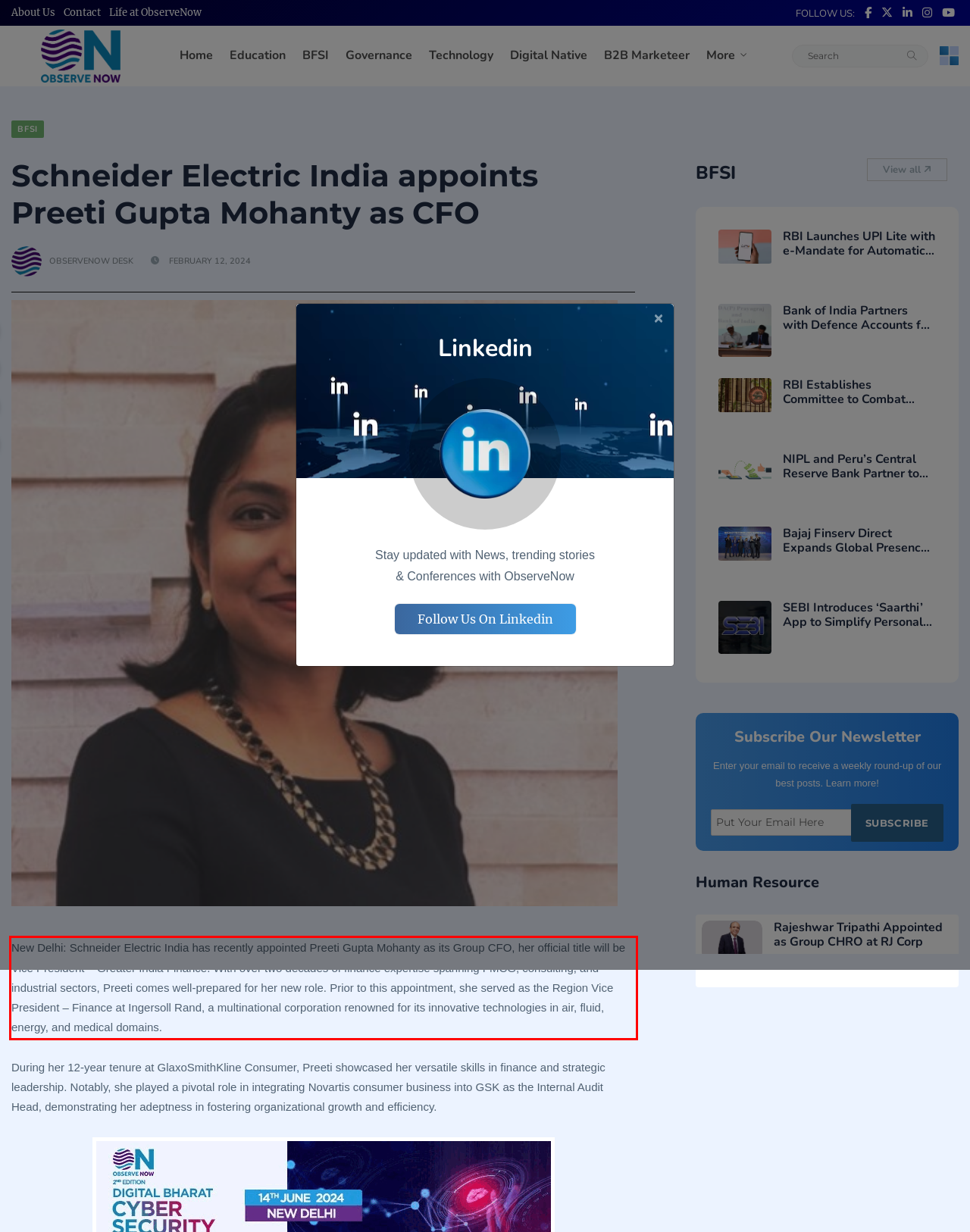You have a screenshot of a webpage where a UI element is enclosed in a red rectangle. Perform OCR to capture the text inside this red rectangle.

New Delhi: Schneider Electric India has recently appointed Preeti Gupta Mohanty as its Group CFO, her official title will be Vice President – Greater India Finance. With over two decades of finance expertise spanning FMCG, consulting, and industrial sectors, Preeti comes well-prepared for her new role. Prior to this appointment, she served as the Region Vice President – Finance at Ingersoll Rand, a multinational corporation renowned for its innovative technologies in air, fluid, energy, and medical domains.